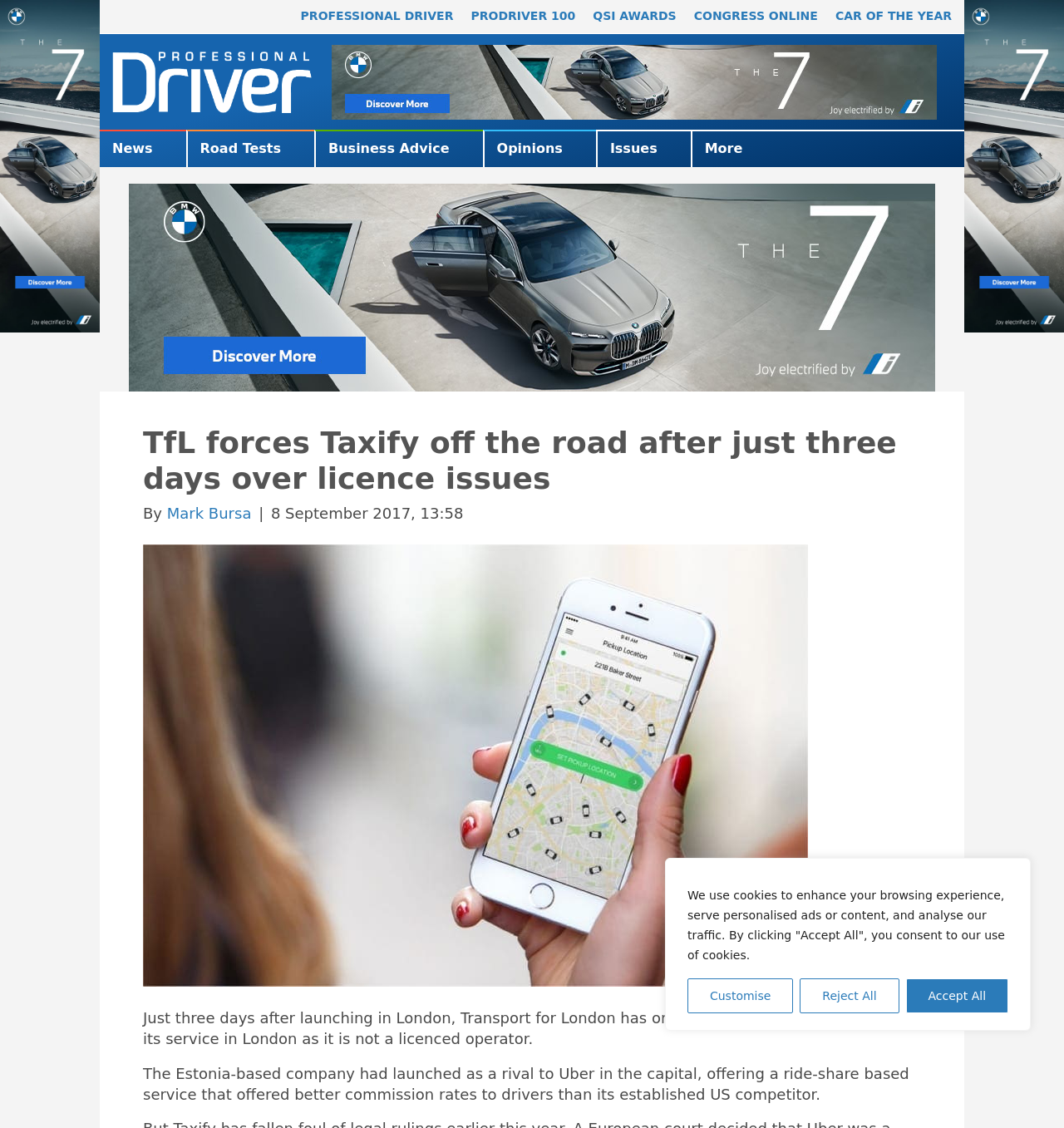Identify the bounding box for the given UI element using the description provided. Coordinates should be in the format (top-left x, top-left y, bottom-right x, bottom-right y) and must be between 0 and 1. Here is the description: aria-label="Bmw Series7 Prodrivermags 300x1000"

[0.906, 0.139, 1.0, 0.154]